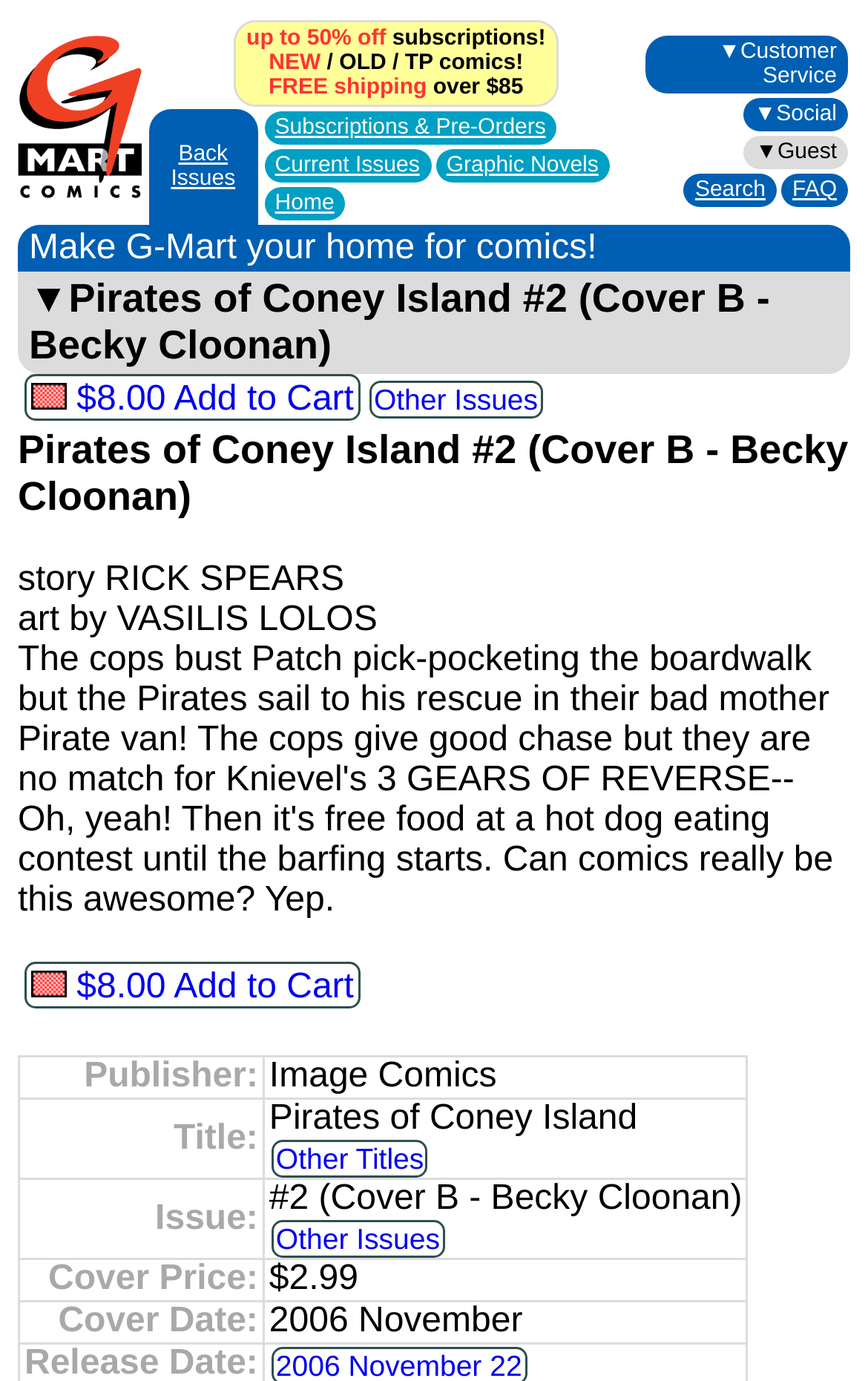Generate a thorough description of the webpage.

This webpage is an online comic book store, specifically showcasing the product "Pirates of Coney Island #2 (Cover B - Becky Cloonan)" from Image Comics. At the top left, there is a logo of G-Mart Comics, which is a link to the website's homepage. Next to the logo, there is a promotional text "up to 50% off subscriptions! NEW / OLD / TP comics! FREE shipping over $85" with links to related pages.

Below the promotional text, there are three main sections. The first section has a navigation menu with links to "Back Issues", "Subscriptions & Pre-Orders", "Current Issues", "Graphic Novels", and "Home". The second section displays the product information, including the title, story, and art credits. There is also a call-to-action button "RED $8.00 Add to Cart" with a red icon.

The third section is a detailed product description, organized into a table with rows for "Publisher", "Title", "Issue", "Cover Price", and "Cover Date". Each row has a label and a corresponding value, with some values being links to related pages, such as "Other Titles" and "Other Issues". The product's cover price is $2.99, and it was released in November 2006.